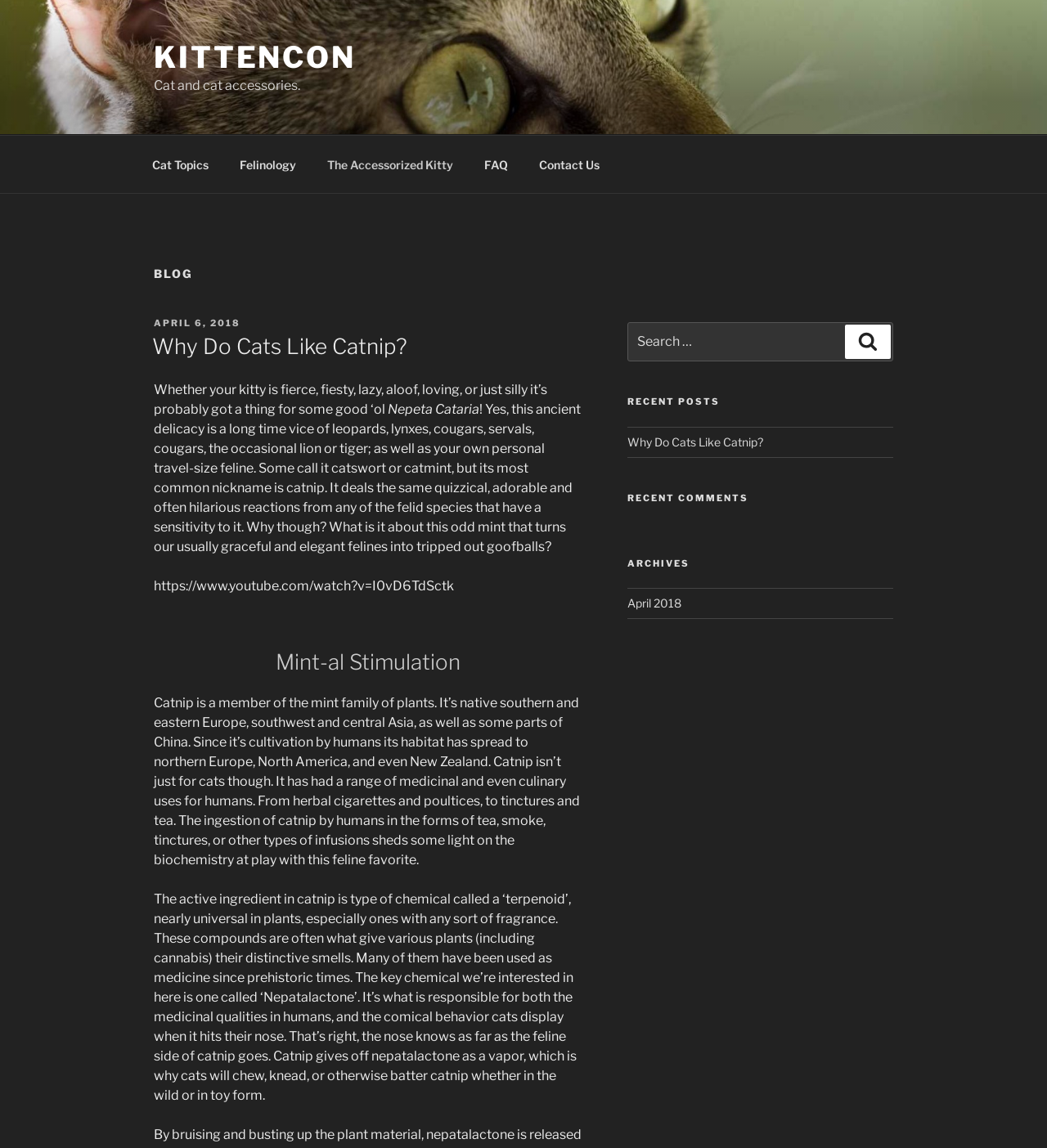What is the purpose of the search box?
Please answer using one word or phrase, based on the screenshot.

To search for blog posts